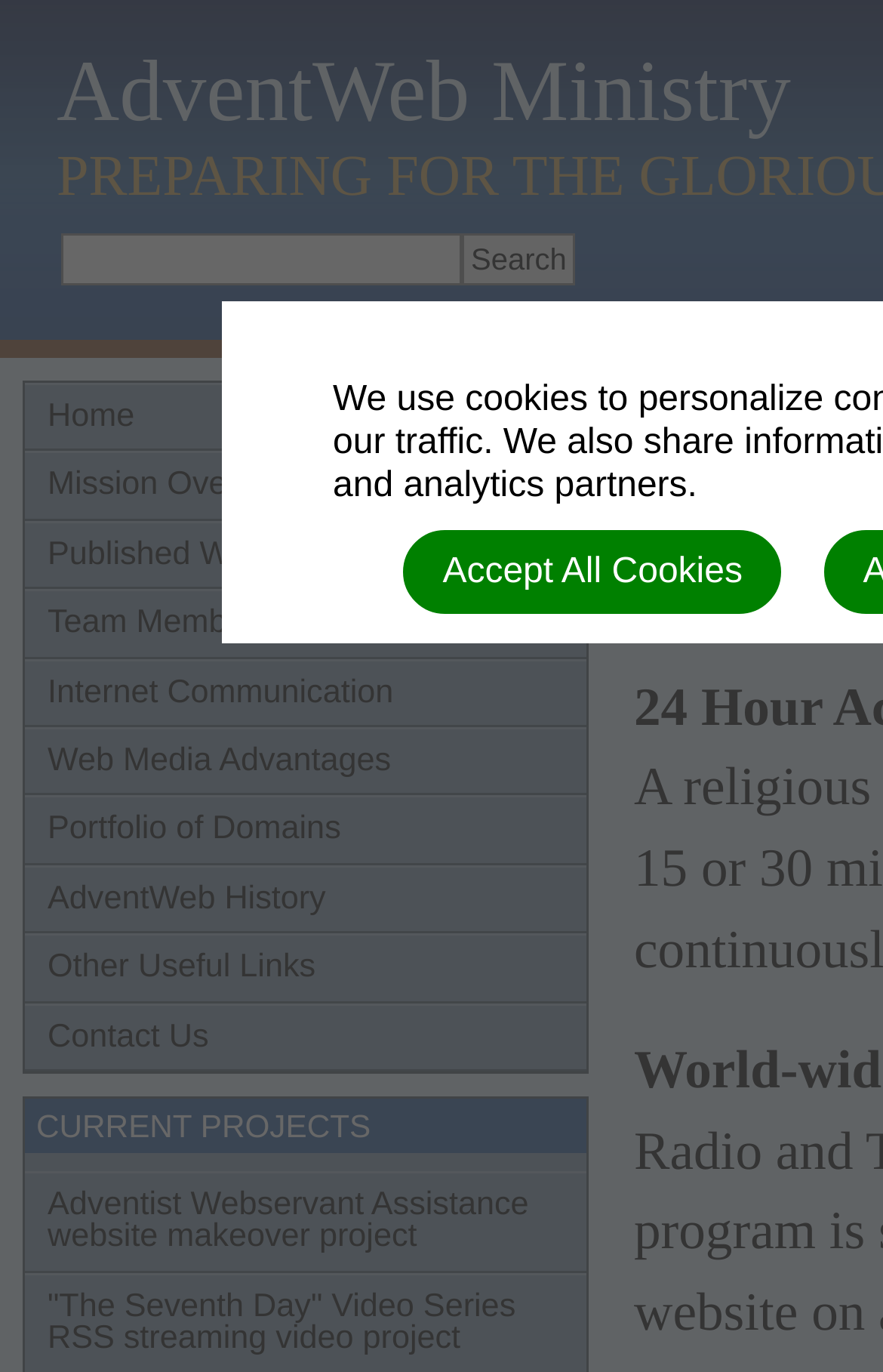Could you please study the image and provide a detailed answer to the question:
How many links are in the main navigation menu?

The main navigation menu is located at the top of the webpage, and it contains links labeled 'Home', 'Mission Overview', 'Published Websites', 'Team Members', 'Internet Communication', 'Web Media Advantages', 'Portfolio of Domains', 'AdventWeb History', 'Other Useful Links', and 'Contact Us', totaling 11 links.